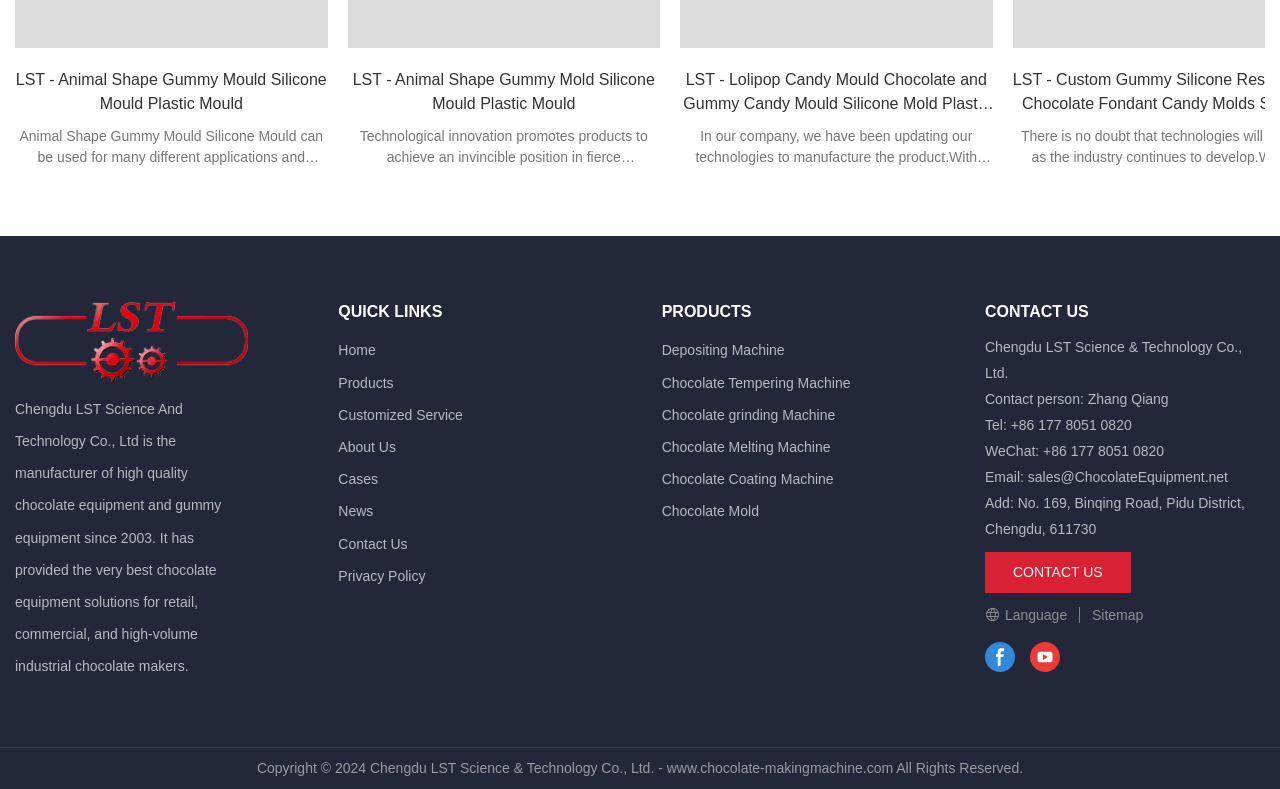Use a single word or phrase to answer the question: What is the company name of the website?

Chengdu LST Science And Technology Co., Ltd